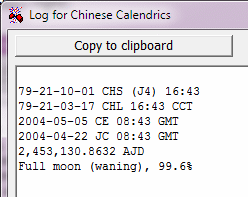Describe all the important aspects and details of the image.

The image depicts a log interface for the Chinese Calendrics software. At the top, there is a title reading "Log for Chinese Calendrics," indicating the purpose of this window. Below the title, a button labeled "Copy to clipboard" allows users to easily copy the displayed log entries.

The log entries include dates, times, and astronomical data relevant to the Chinese calendar. For instance, the first entry shows a date format typical in the Chinese system: "79-21-10-01 CHS (J4) 16:43," followed by more entries detailing various dates and their corresponding times in different time zones (CCT, GMT). 

Additionally, the log provides a specific entry regarding a full moon, noting it as "Full moon (waning), 99.6%," indicating its phase and percentage of visibility. This interface is likely useful for individuals studying or tracking important dates in the Chinese calendar, as well as for lunar phases.